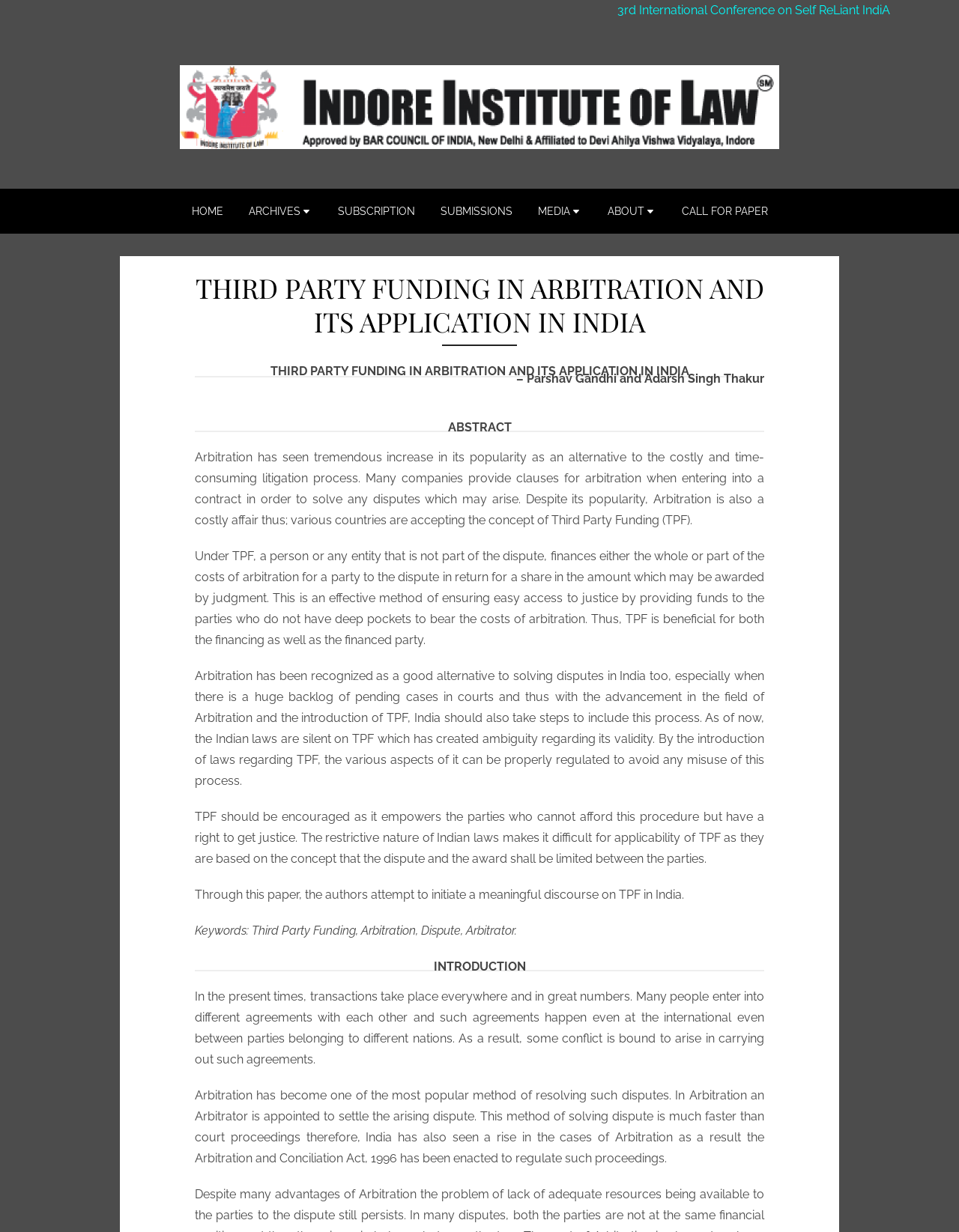What is the topic of the article?
Using the visual information, reply with a single word or short phrase.

Third Party Funding in Arbitration